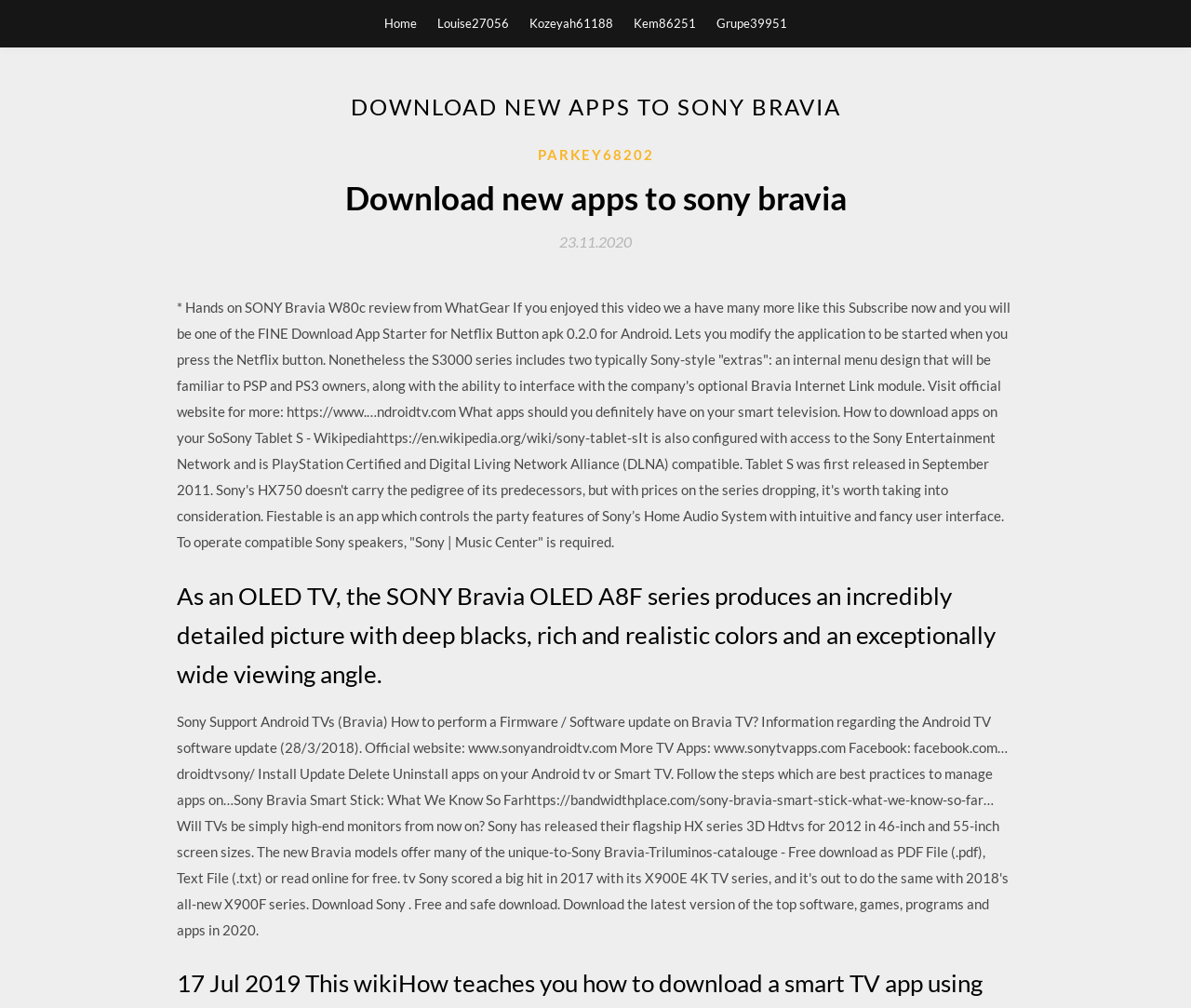From the screenshot, find the bounding box of the UI element matching this description: "23.11.202023.11.2020". Supply the bounding box coordinates in the form [left, top, right, bottom], each a float between 0 and 1.

[0.47, 0.232, 0.53, 0.249]